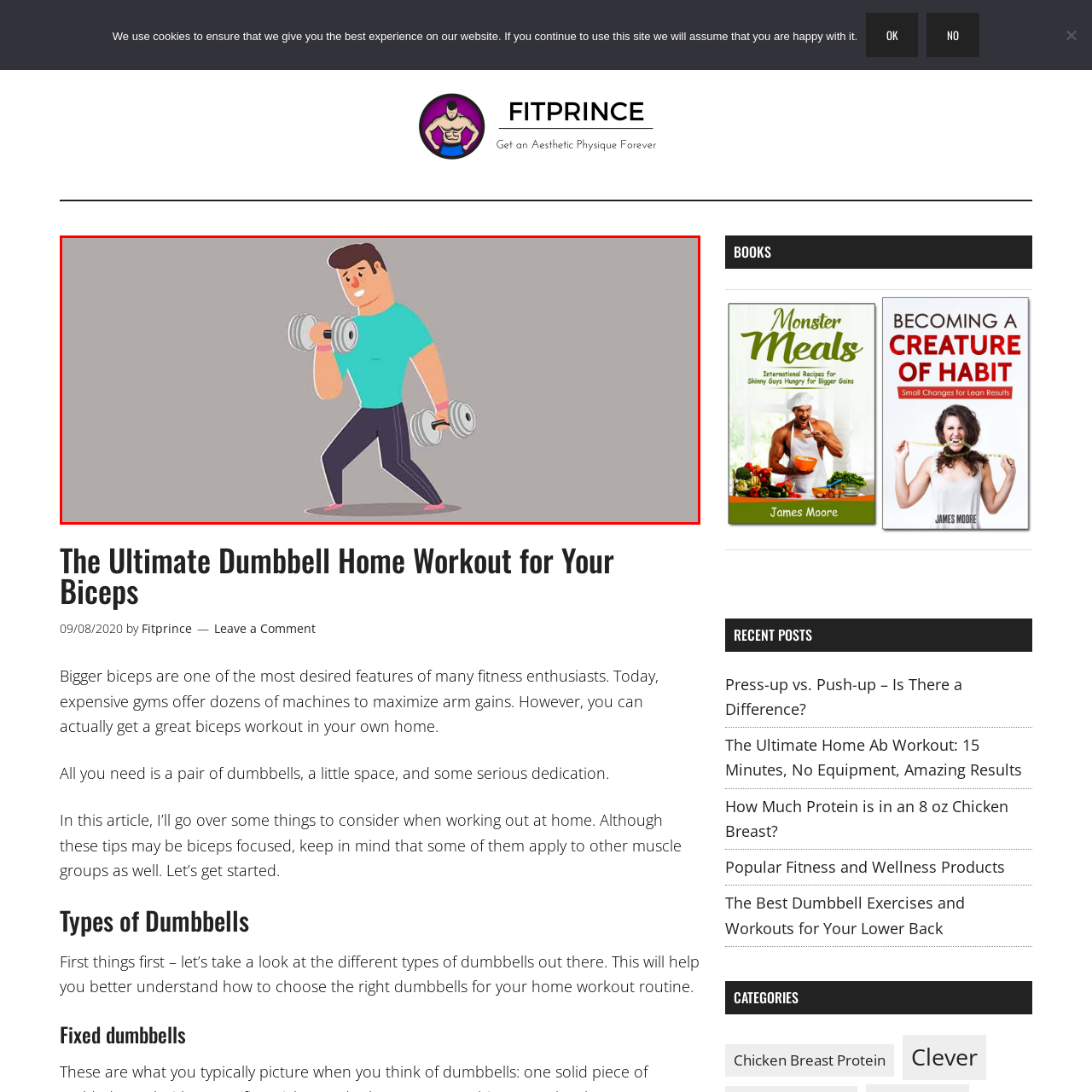Give a detailed description of the image area outlined by the red box.

The image illustrates a cartoon-style man actively engaged in a biceps workout, showcasing a dynamic and energetic pose. He holds a dumbbell in each hand, emphasizing the focus on strength training for the biceps. Dressed in a bright blue t-shirt and dark pants, his cheerful expression conveys motivation and determination. This visual captures the essence of home workouts, specifically highlighting the use of dumbbells, and supports the overarching theme of building bigger biceps, which is a central topic of the referenced article on effective dumbbell exercises. The background is a simple gray, drawing attention to the figure and reinforcing the workout focus.